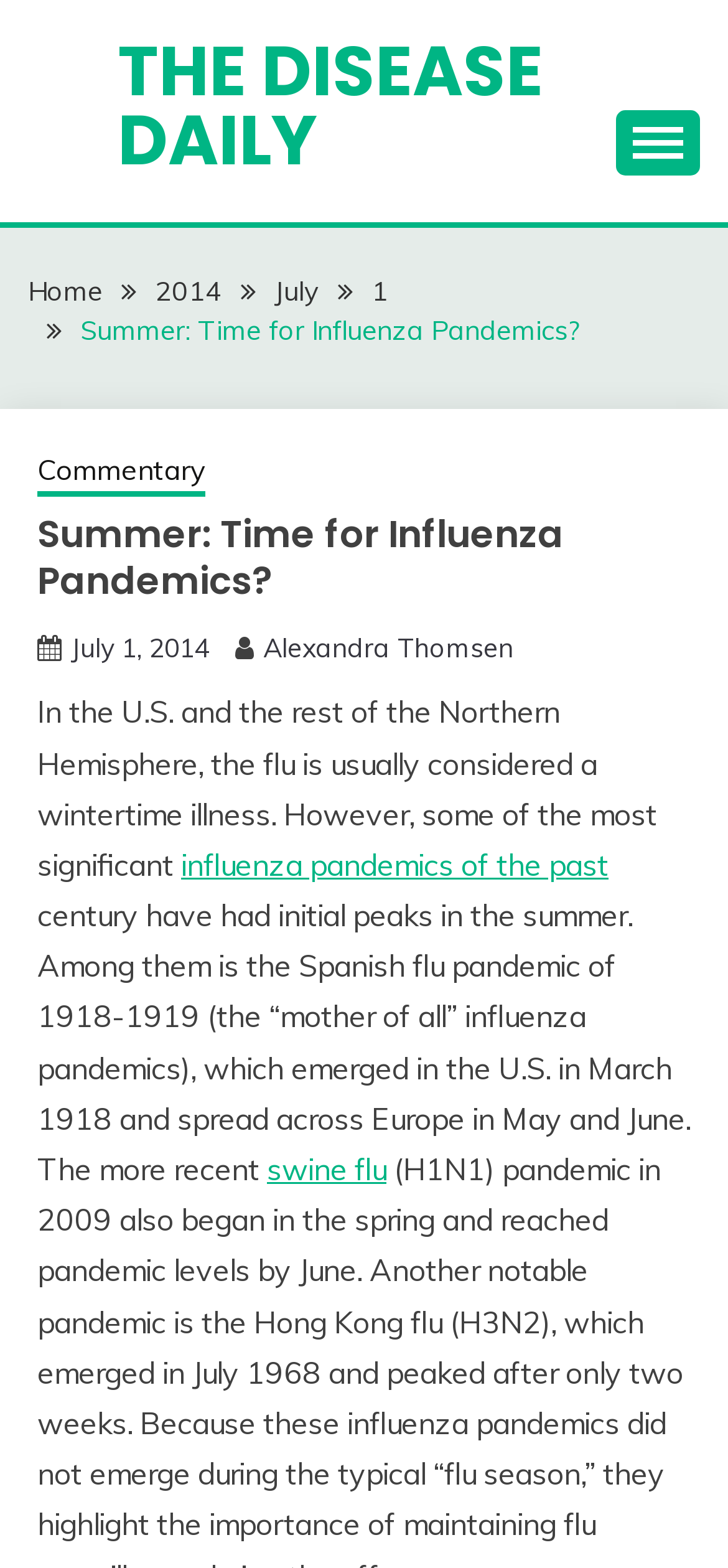Use a single word or phrase to answer the question:
What is the name of the flu pandemic mentioned in the article?

Spanish flu pandemic